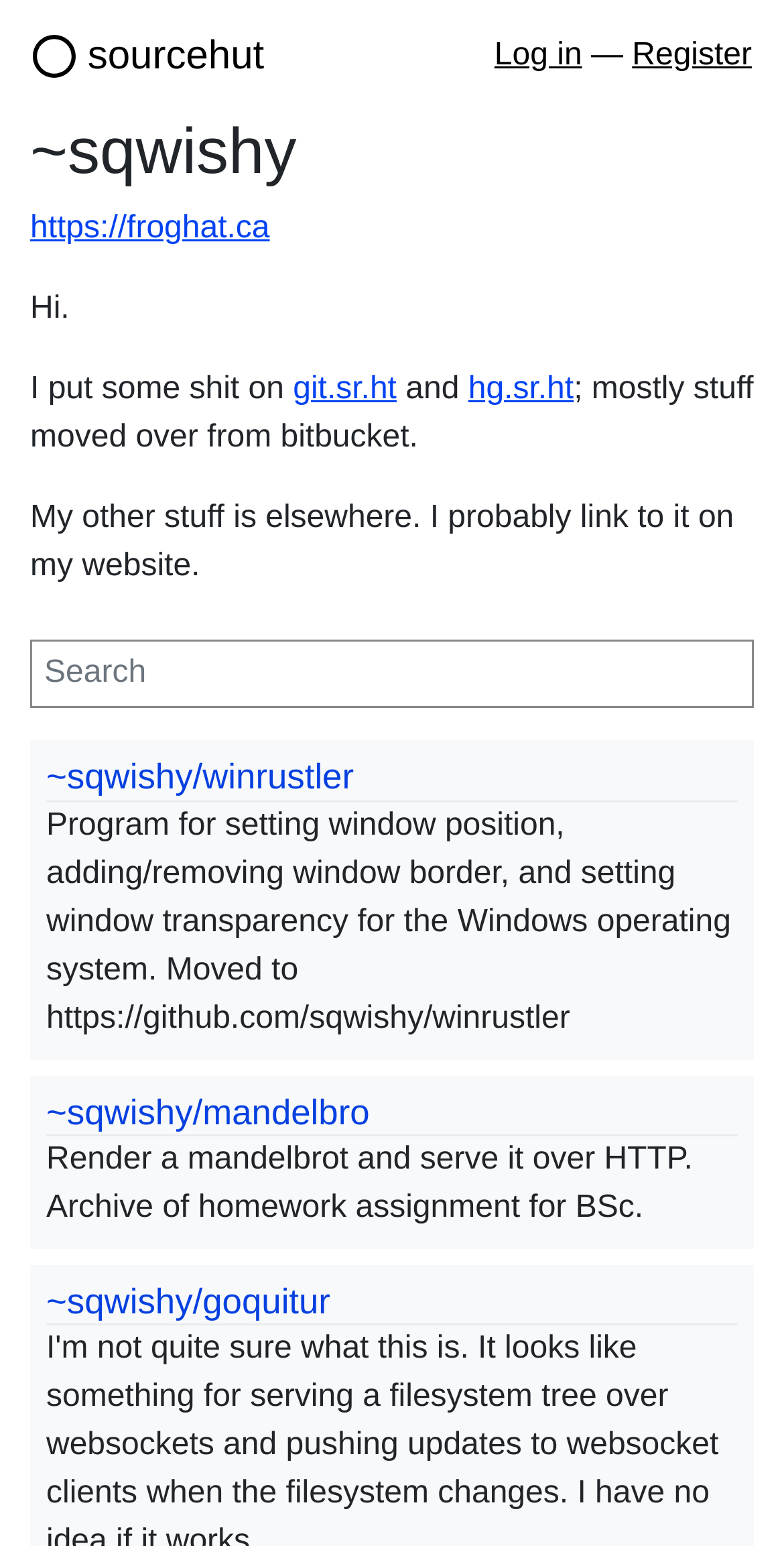Please identify the bounding box coordinates of the element's region that I should click in order to complete the following instruction: "register". The bounding box coordinates consist of four float numbers between 0 and 1, i.e., [left, top, right, bottom].

[0.806, 0.025, 0.959, 0.047]